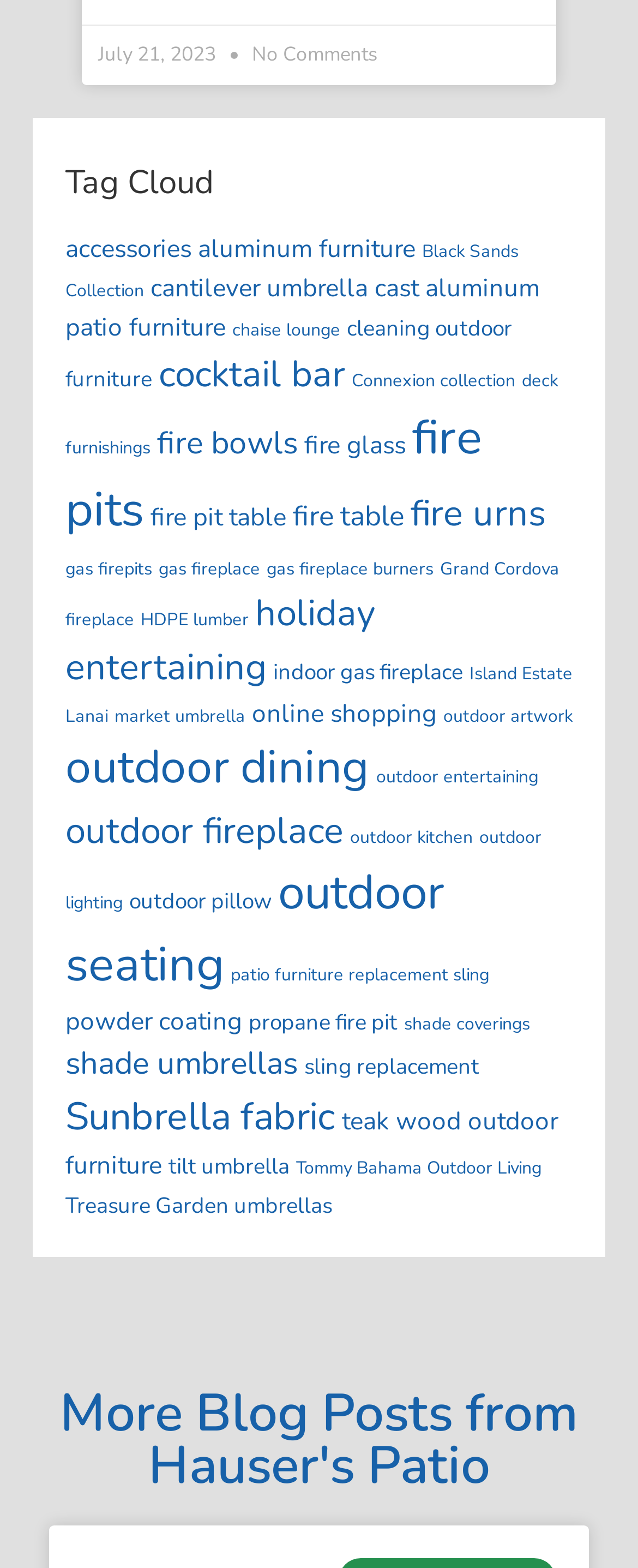Find the bounding box coordinates of the clickable area that will achieve the following instruction: "Learn more about 'Tommy Bahama Outdoor Living'".

[0.464, 0.737, 0.849, 0.753]